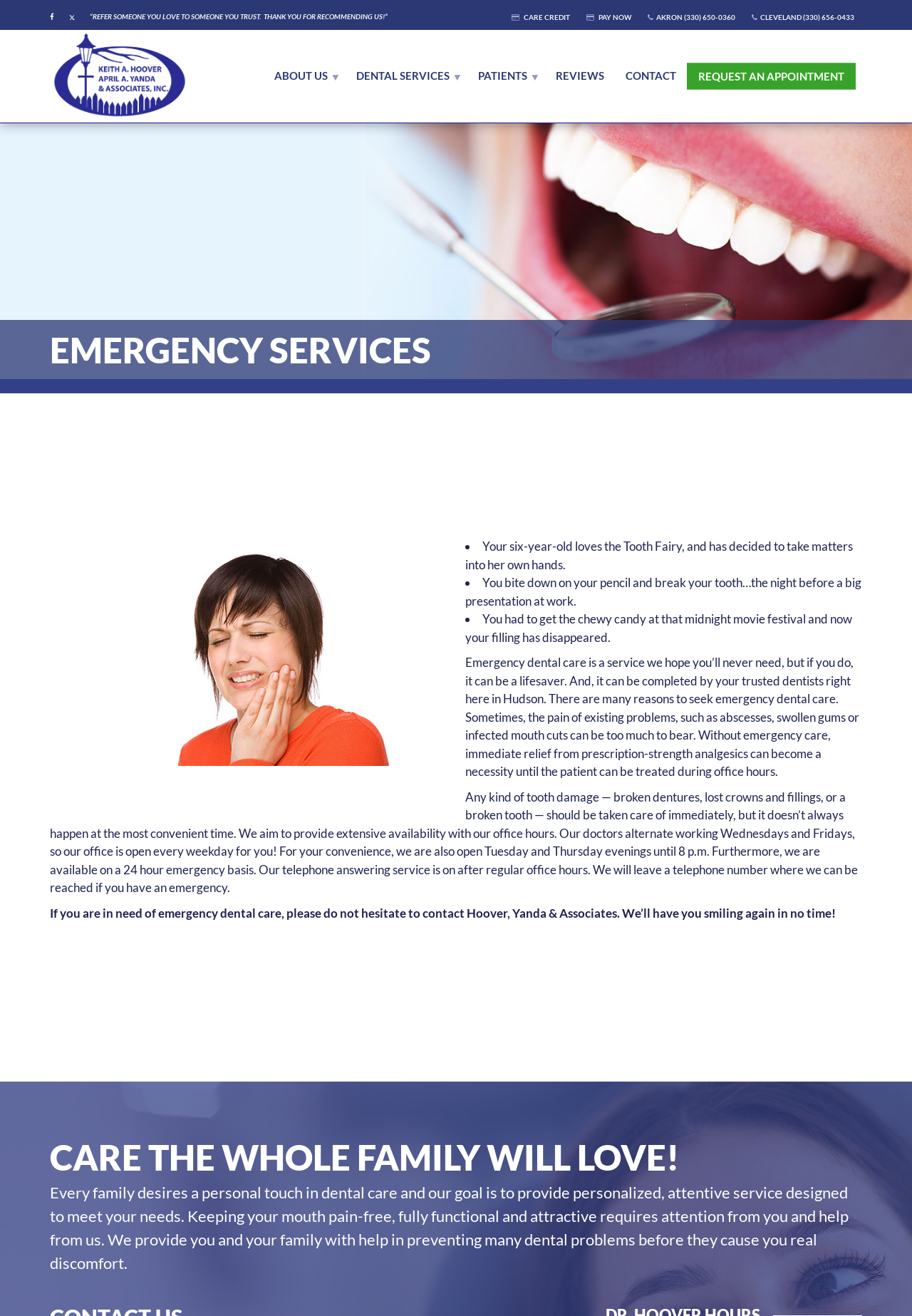What is the purpose of emergency dental care?
Using the information from the image, give a concise answer in one word or a short phrase.

To provide immediate relief from pain